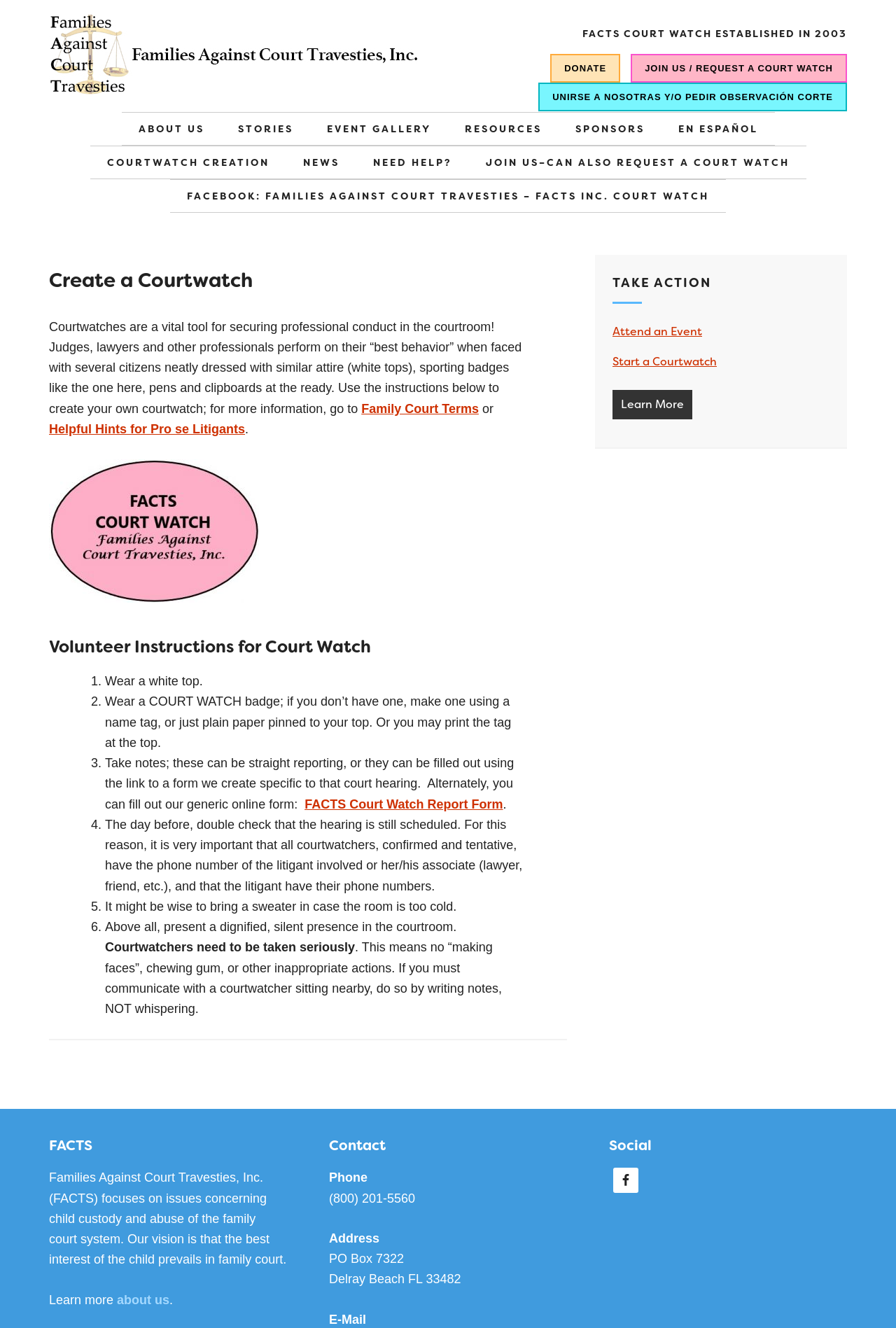Can you specify the bounding box coordinates of the area that needs to be clicked to fulfill the following instruction: "Click on 'JOIN US / REQUEST A COURT WATCH'"?

[0.704, 0.04, 0.945, 0.062]